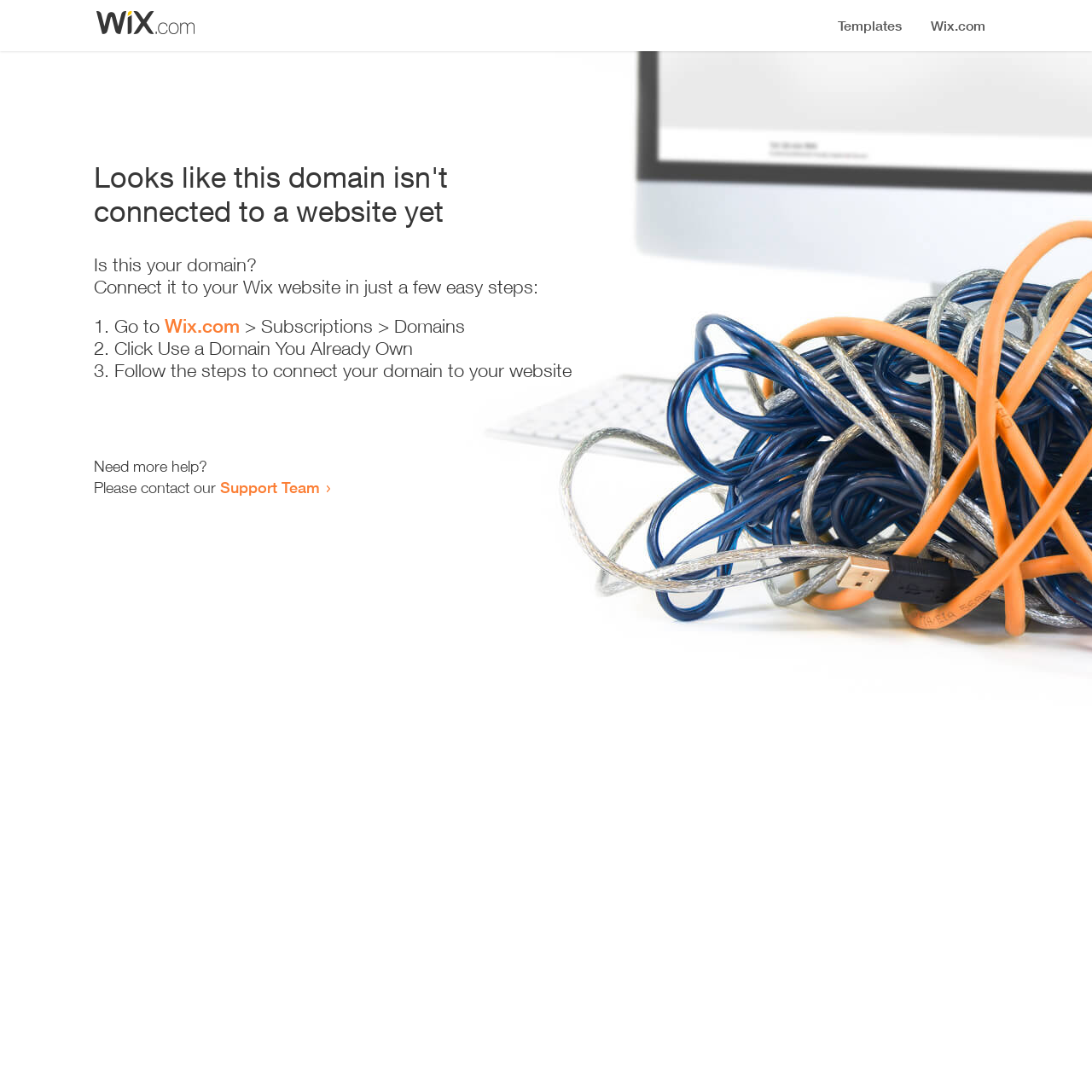Can you give a comprehensive explanation to the question given the content of the image?
How many steps are required to connect the domain?

The webpage provides a list of instructions to connect the domain, which consists of three steps: going to Wix.com, clicking 'Use a Domain You Already Own', and following the steps to connect the domain to the website.